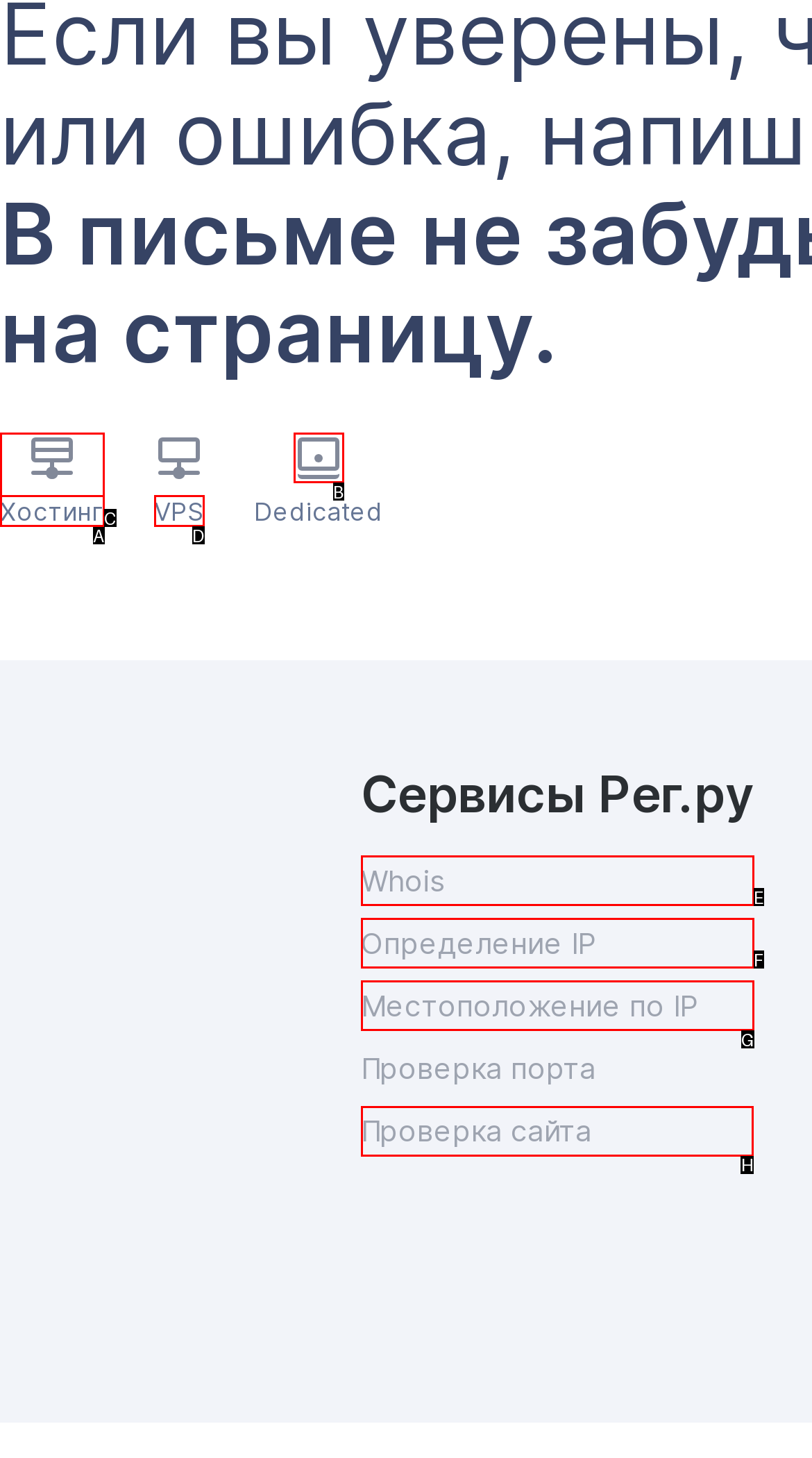Select the letter of the UI element you need to click to complete this task: Access the 'Проверка сайта' feature.

H